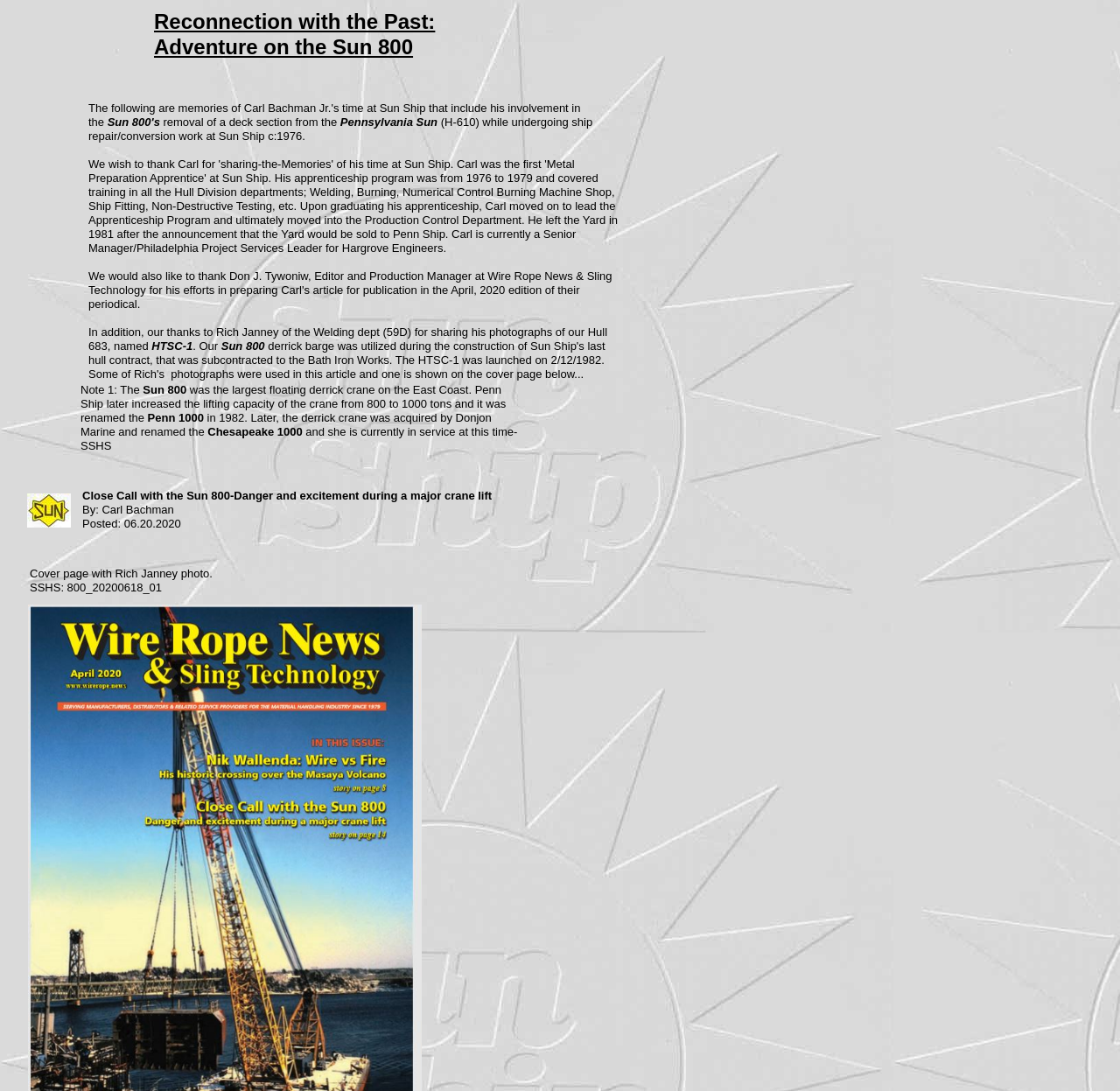Respond to the question below with a concise word or phrase:
What is the date of the article?

06.20.2020